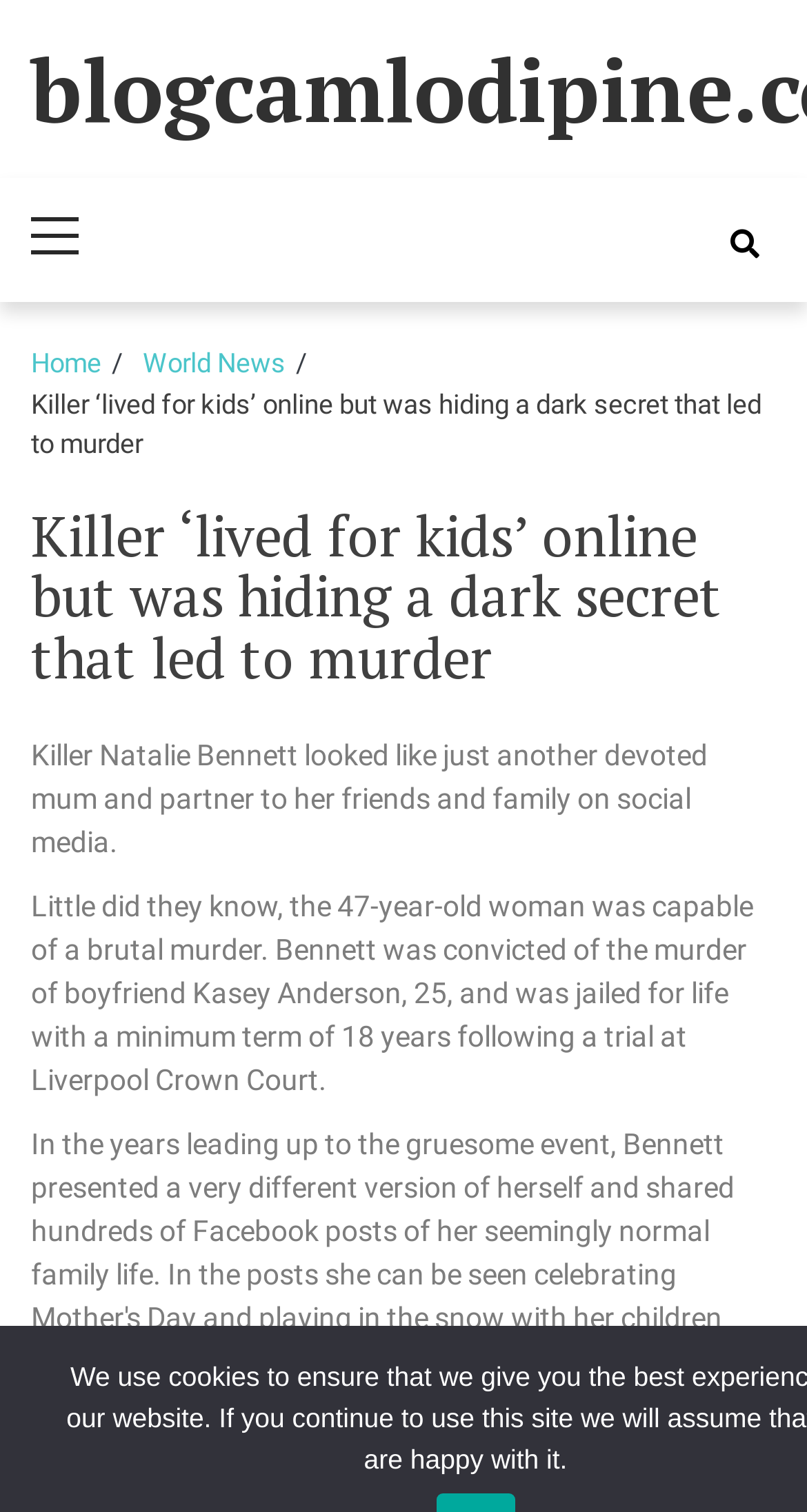What is the age of Natalie Bennett?
Examine the image and give a concise answer in one word or a short phrase.

47